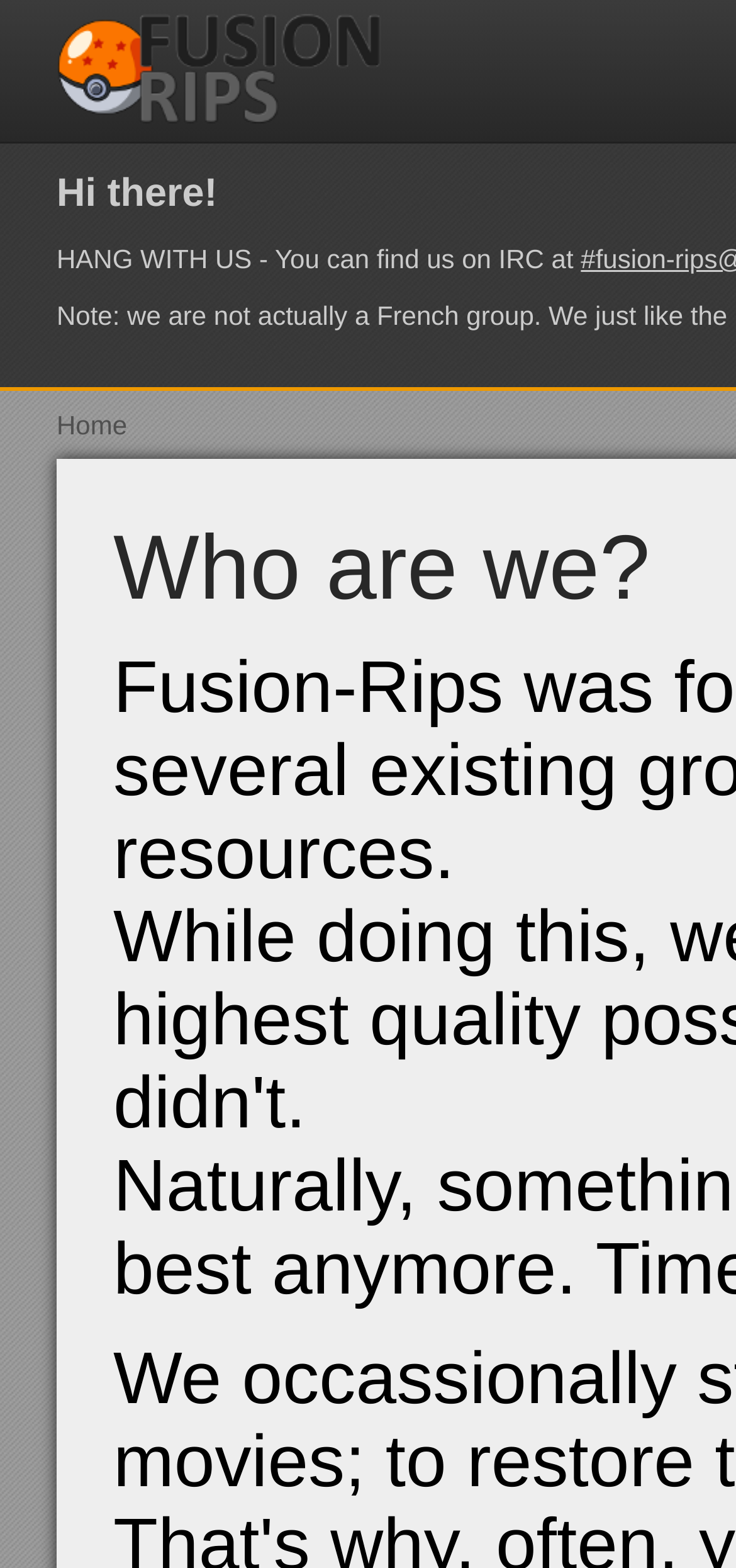Given the description: "Home", determine the bounding box coordinates of the UI element. The coordinates should be formatted as four float numbers between 0 and 1, [left, top, right, bottom].

[0.077, 0.261, 0.173, 0.281]